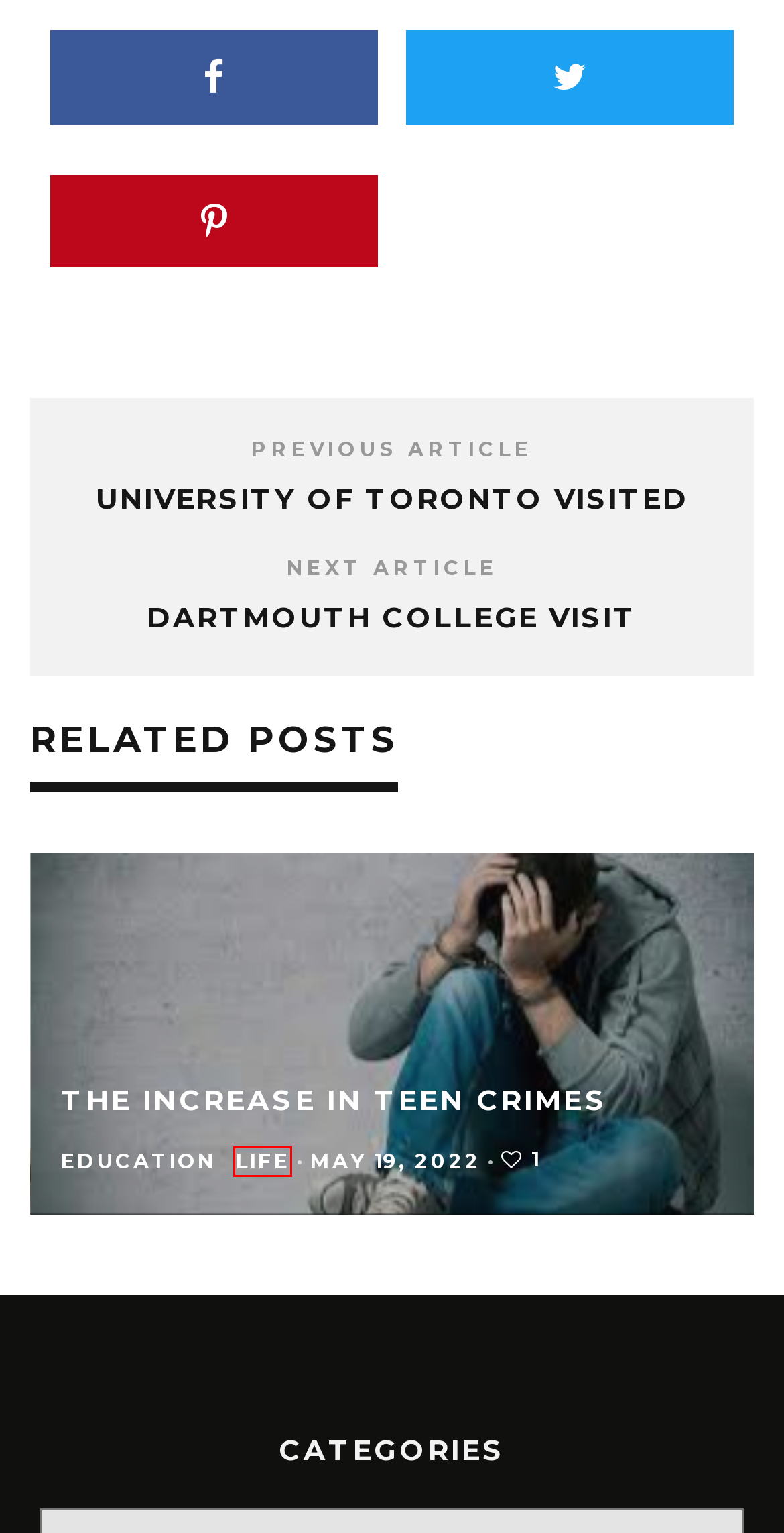Review the screenshot of a webpage containing a red bounding box around an element. Select the description that best matches the new webpage after clicking the highlighted element. The options are:
A. Dartmouth College Visit – Scholars Weekly
B. University Of Toronto Visited – Scholars Weekly
C. Life – Scholars Weekly
D. Scholars Weekly
E. Education in Life – Scholars Weekly
F. Education – Scholars Weekly
G. The Increase in Teen Crimes – Scholars Weekly
H. Log In ‹ Scholars Weekly — WordPress

C